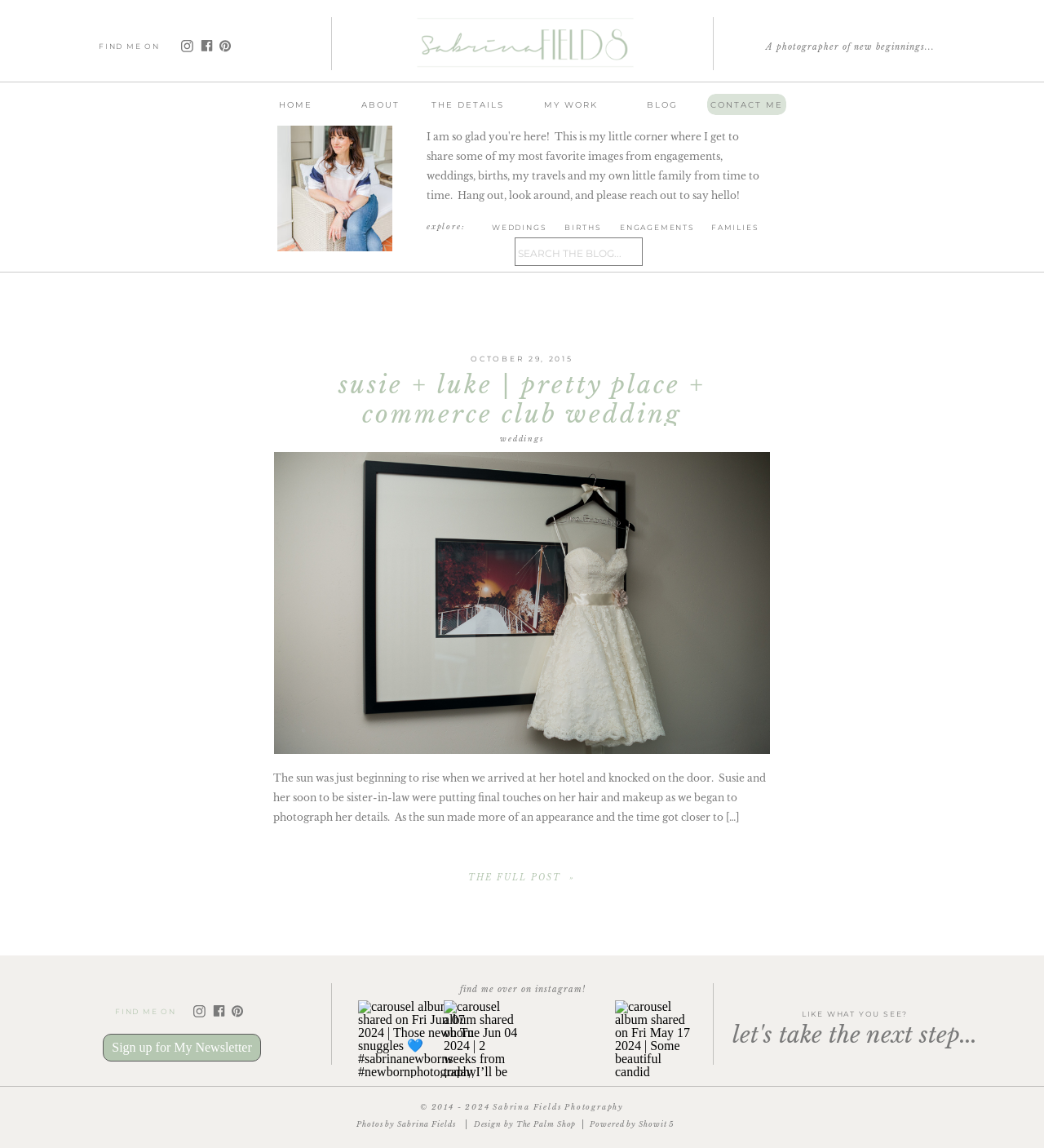Locate the bounding box coordinates of the element's region that should be clicked to carry out the following instruction: "Search for a keyword". The coordinates need to be four float numbers between 0 and 1, i.e., [left, top, right, bottom].

[0.496, 0.211, 0.611, 0.23]